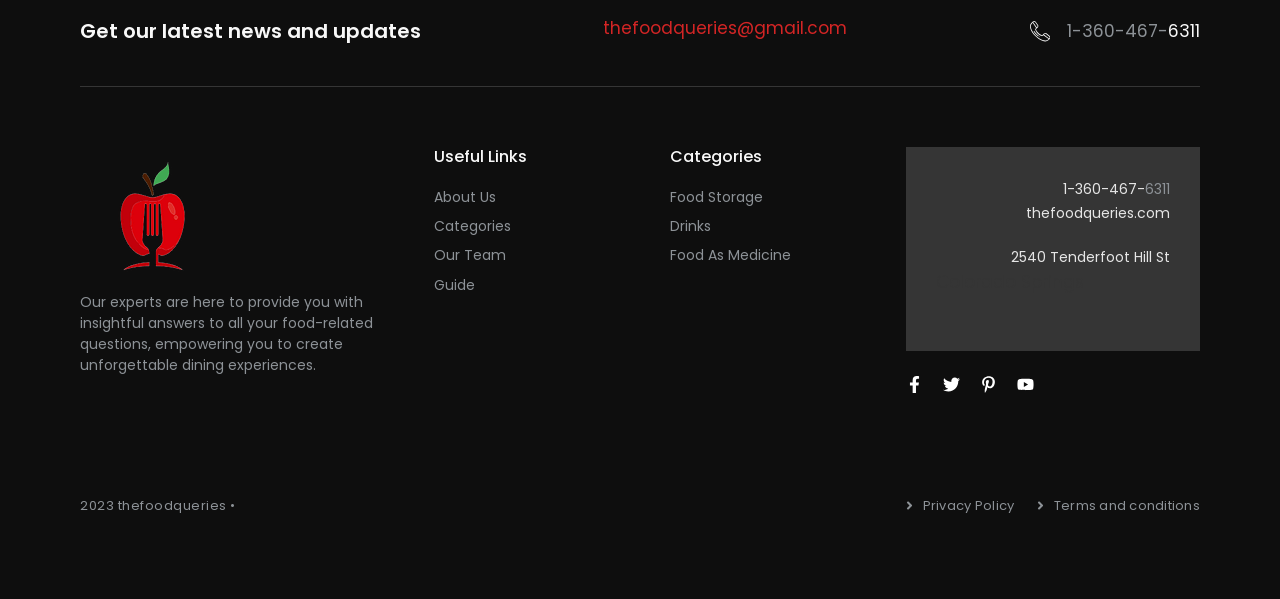Could you locate the bounding box coordinates for the section that should be clicked to accomplish this task: "View privacy policy".

[0.706, 0.828, 0.792, 0.861]